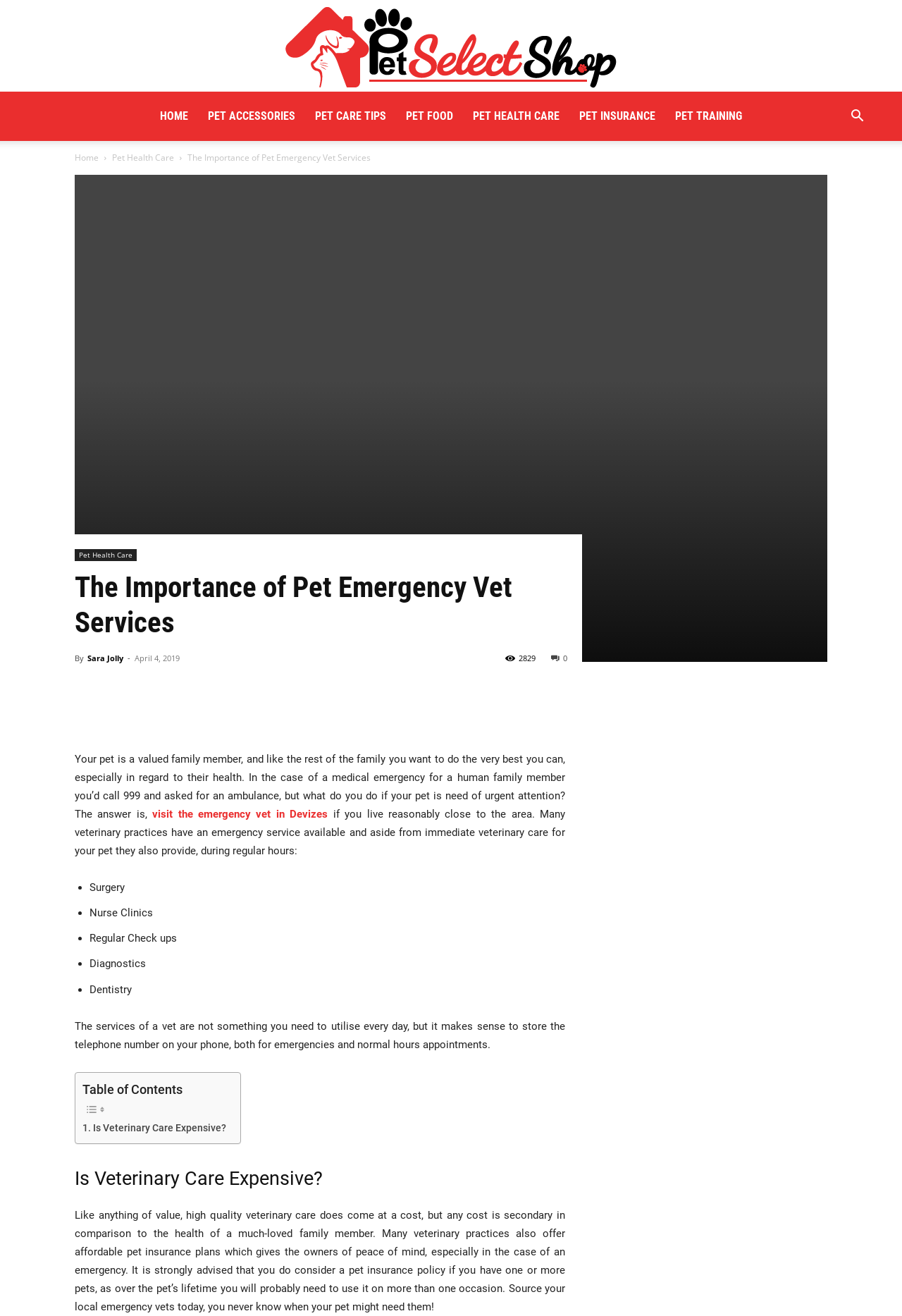What do you do if your pet needs urgent attention?
Examine the image and provide an in-depth answer to the question.

The question is asking about the action to take if a pet needs urgent attention. According to the webpage, the answer is to visit the emergency vet, as mentioned in the sentence 'but what do you do if your pet is in need of urgent attention? The answer is, visit the emergency vet in Devizes'.